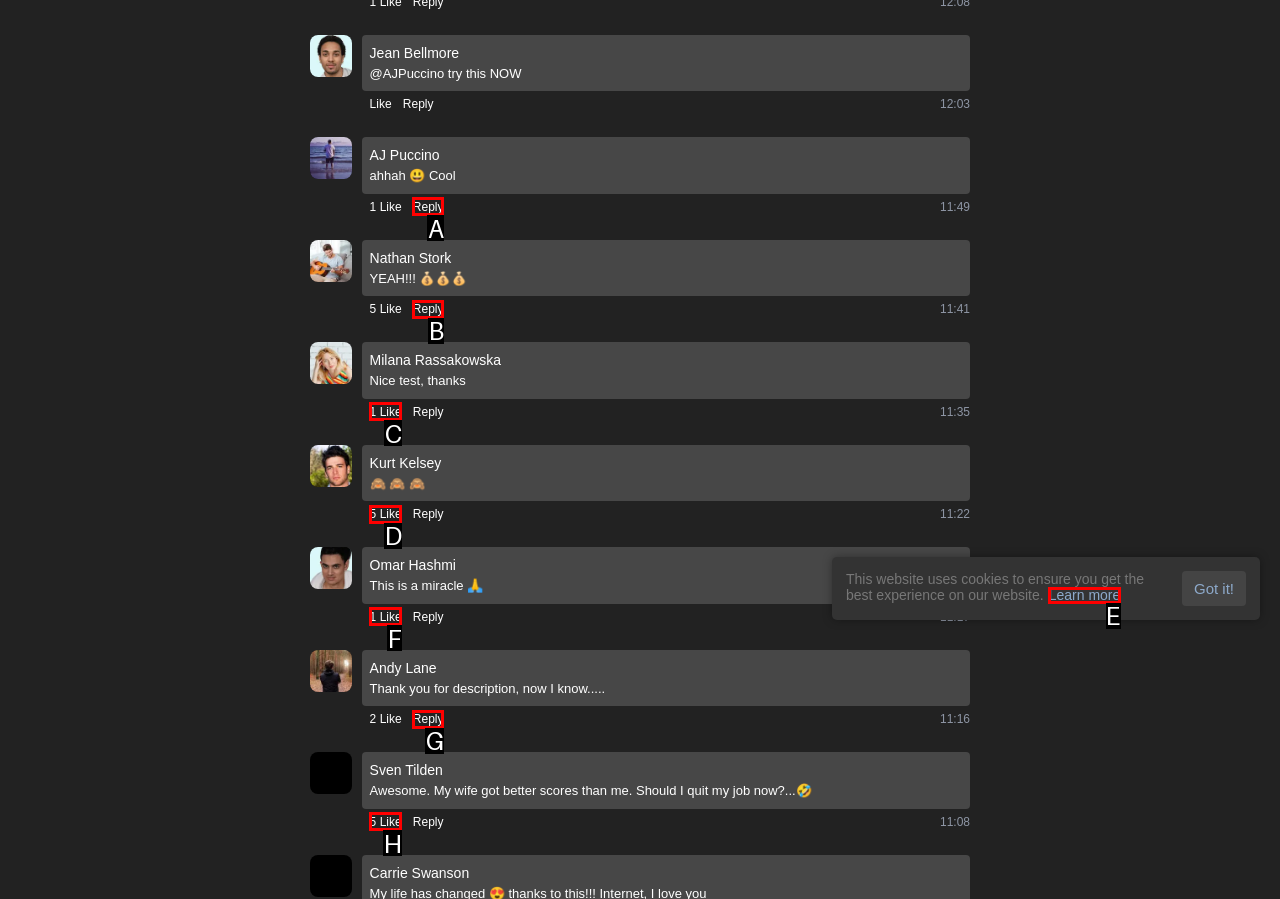Choose the HTML element that matches the description: News & Article
Reply with the letter of the correct option from the given choices.

None